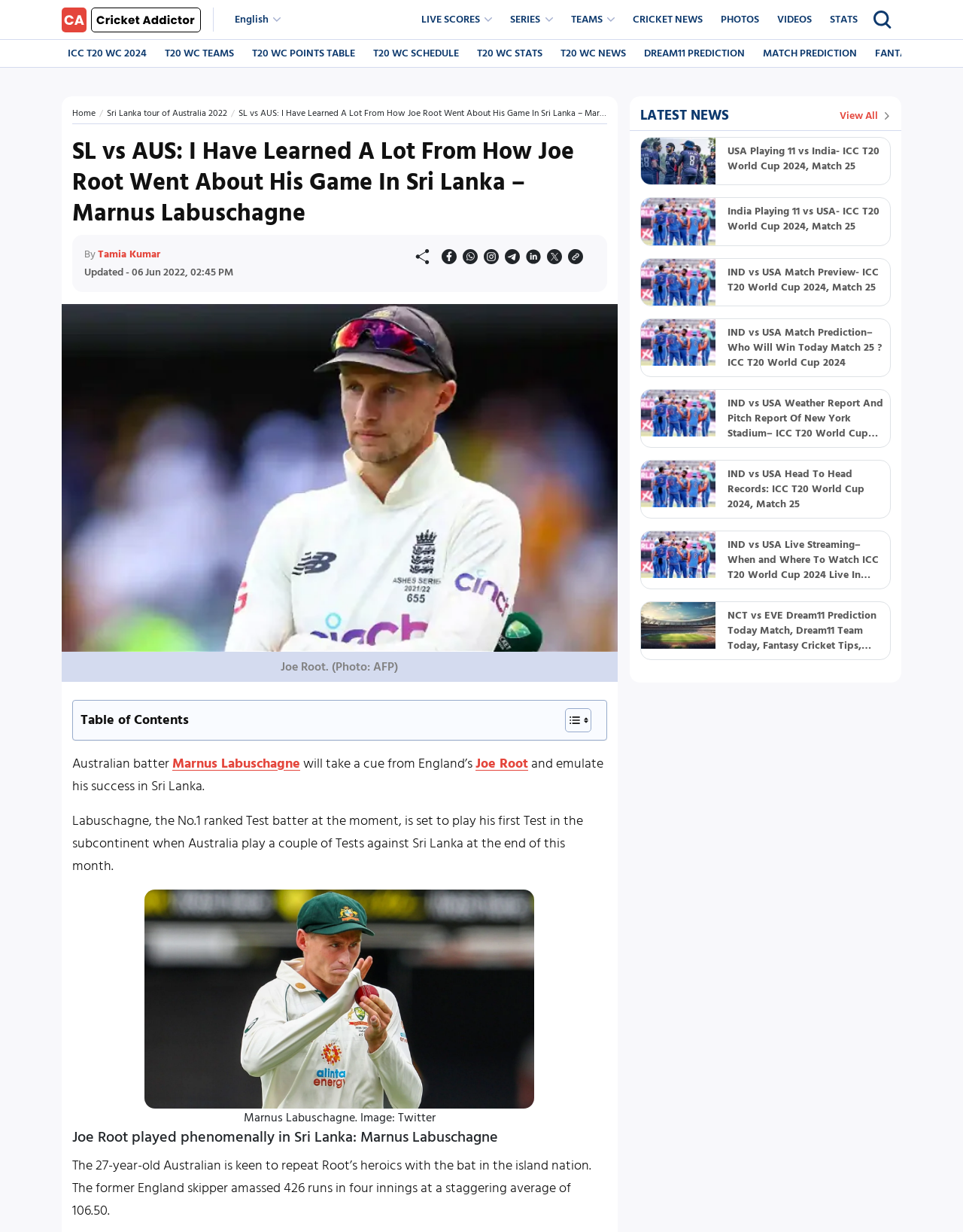Provide the bounding box for the UI element matching this description: "alt="NCT vs EVE Dream11 Prediction"".

[0.665, 0.489, 0.743, 0.527]